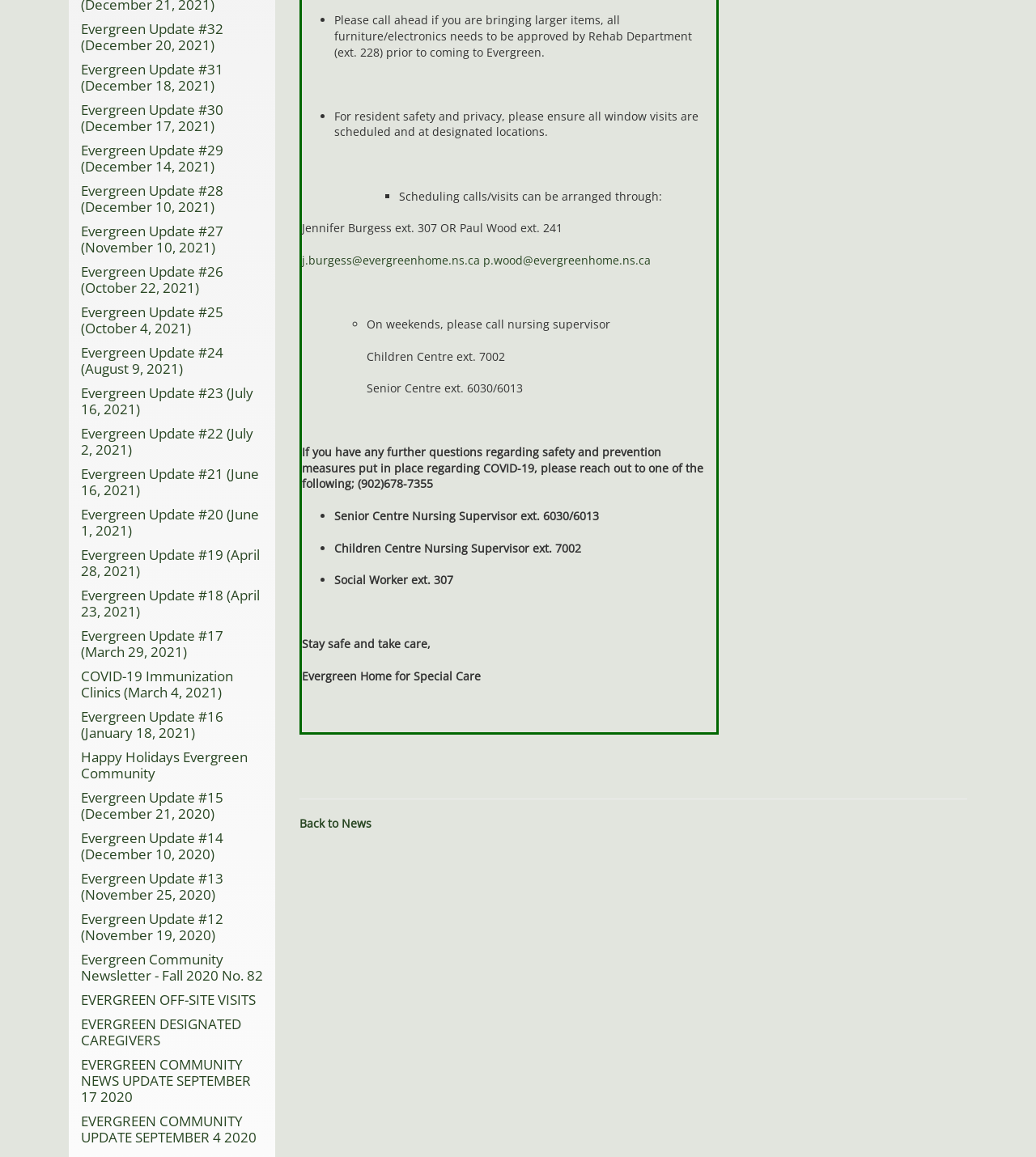What is the name of the facility mentioned on the webpage?
Based on the screenshot, answer the question with a single word or phrase.

Evergreen Home for Special Care